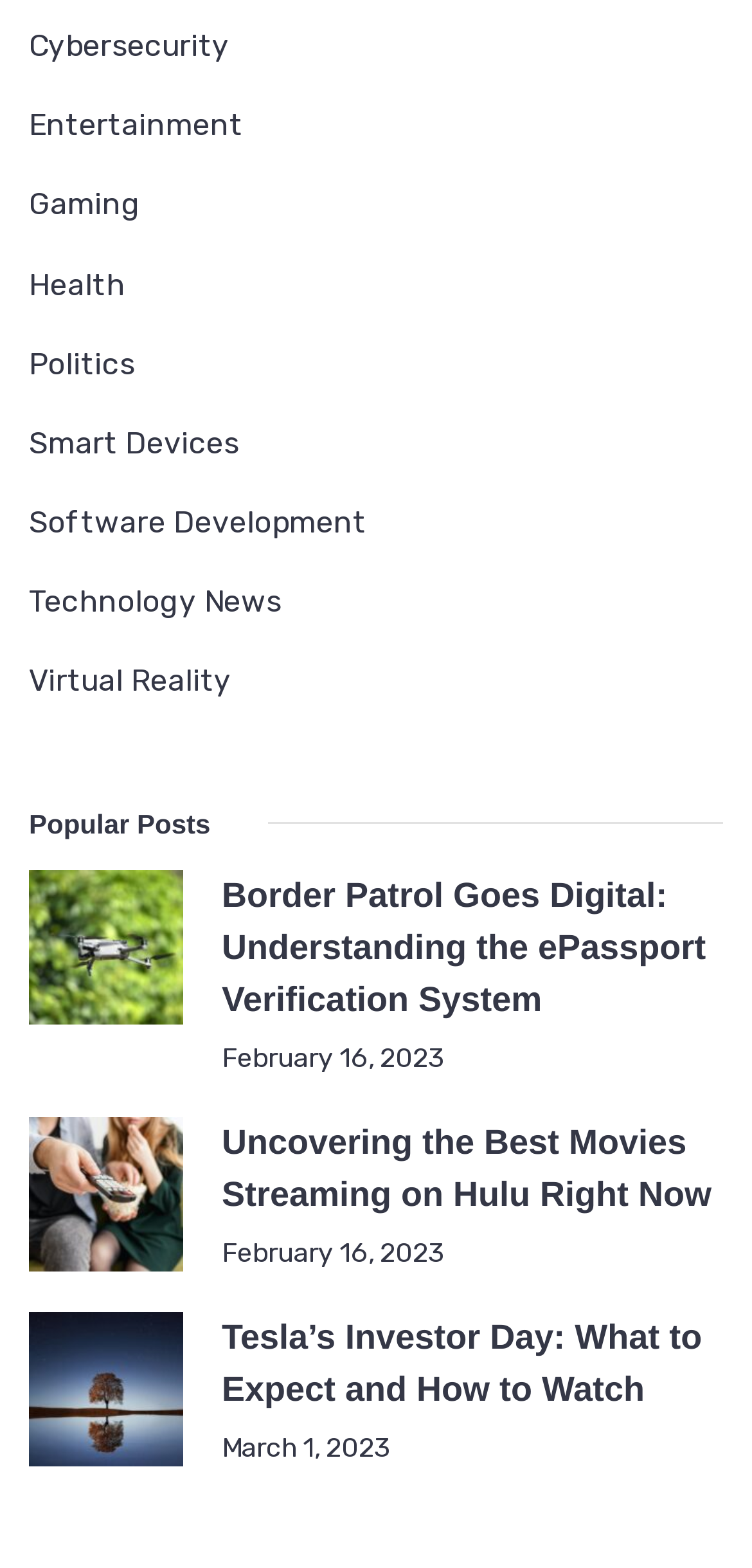Locate the bounding box coordinates of the element I should click to achieve the following instruction: "Check Tesla’s Investor Day article".

[0.295, 0.841, 0.933, 0.898]